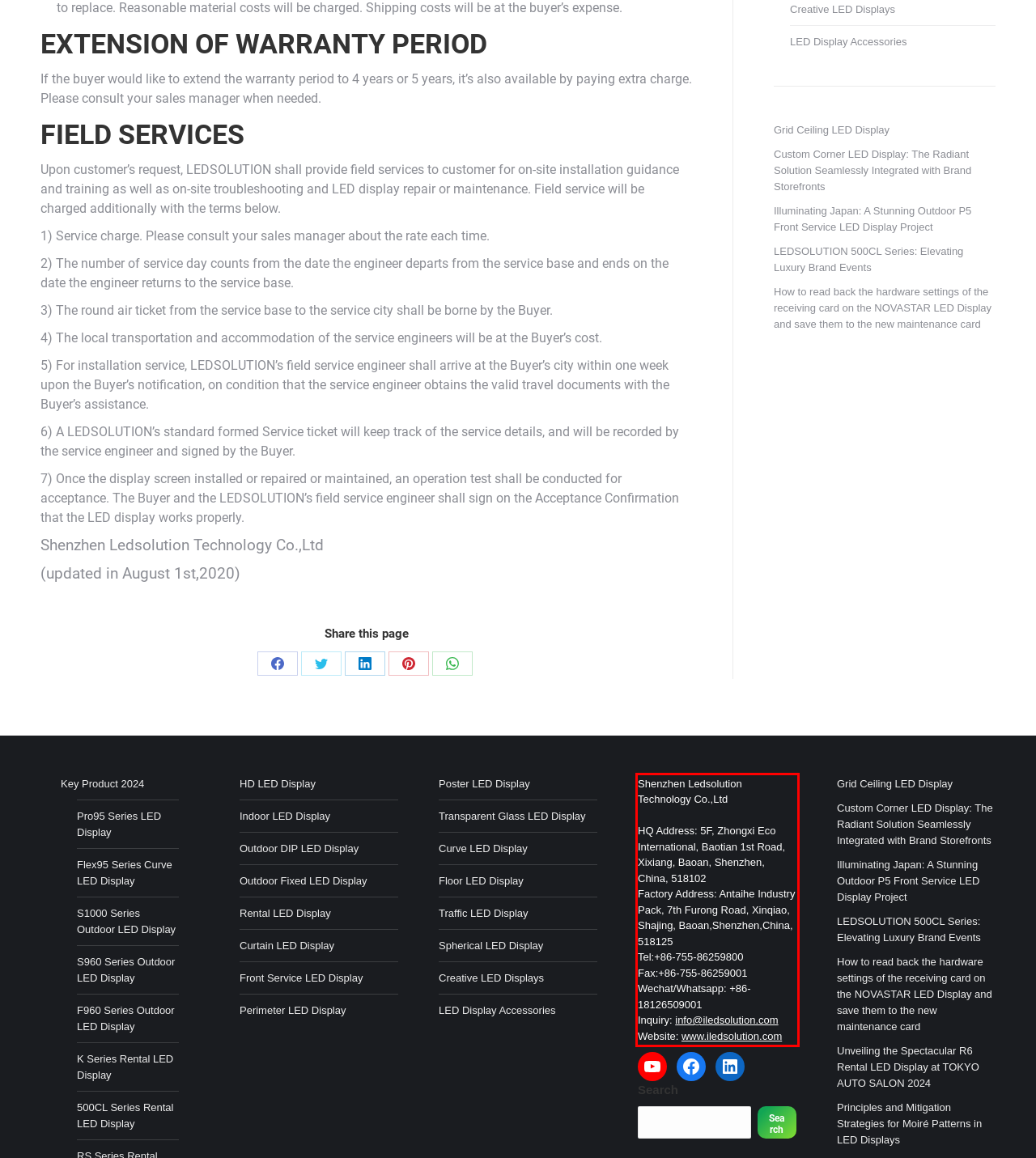Given a screenshot of a webpage, locate the red bounding box and extract the text it encloses.

Shenzhen Ledsolution Technology Co.,Ltd HQ Address: 5F, Zhongxi Eco International, Baotian 1st Road, Xixiang, Baoan, Shenzhen, China, 518102 Factory Address: Antaihe Industry Pack, 7th Furong Road, Xinqiao, Shajing, Baoan,Shenzhen,China, 518125 Tel:+86-755-86259800 Fax:+86-755-86259001 Wechat/Whatsapp: +86-18126509001 Inquiry: info@iledsolution.com Website: www.iledsolution.com